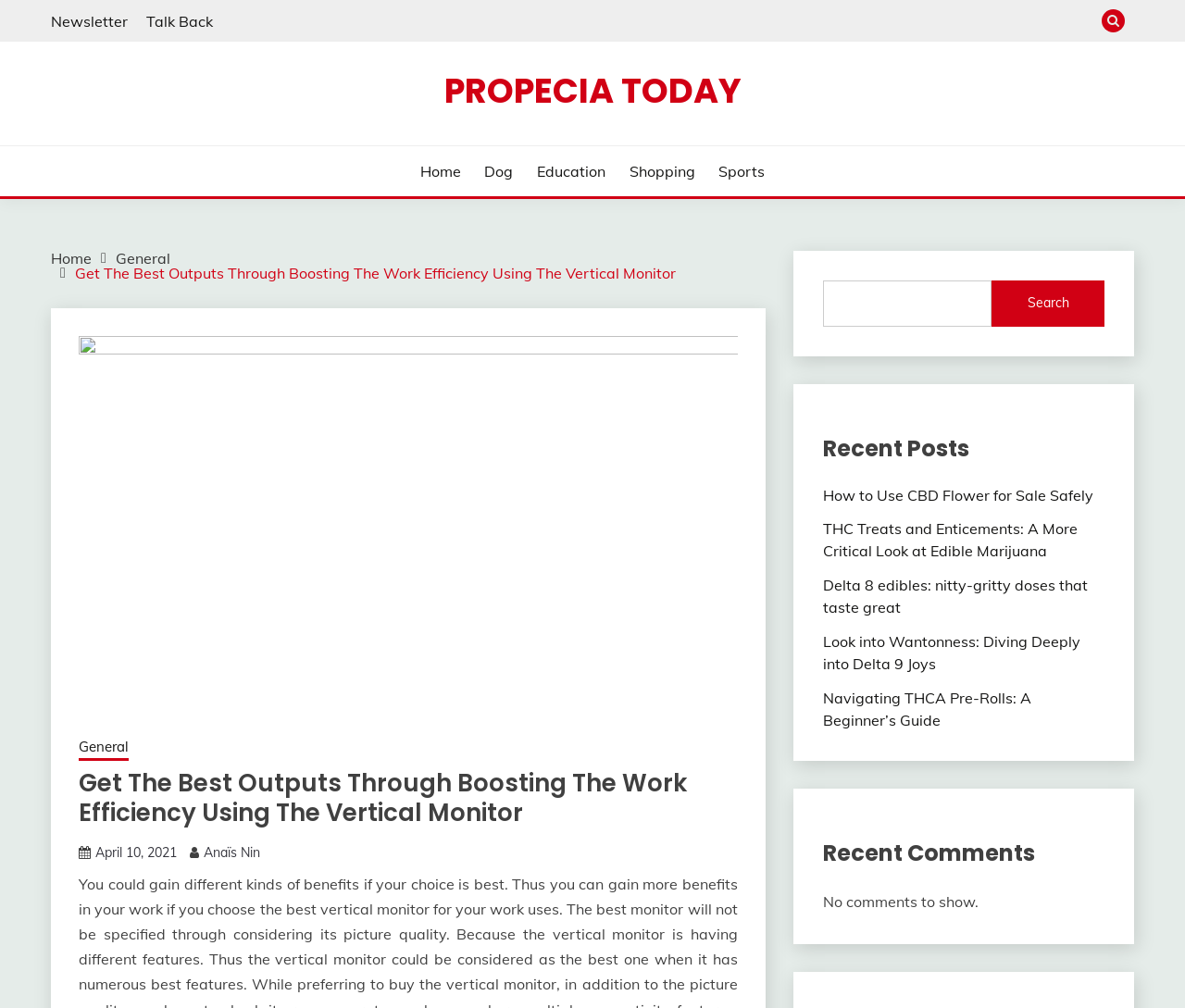What is the current state of the comments section?
Use the image to give a comprehensive and detailed response to the question.

I determined the current state of the comments section by looking at the text 'No comments to show.' which indicates that there are no comments to display.